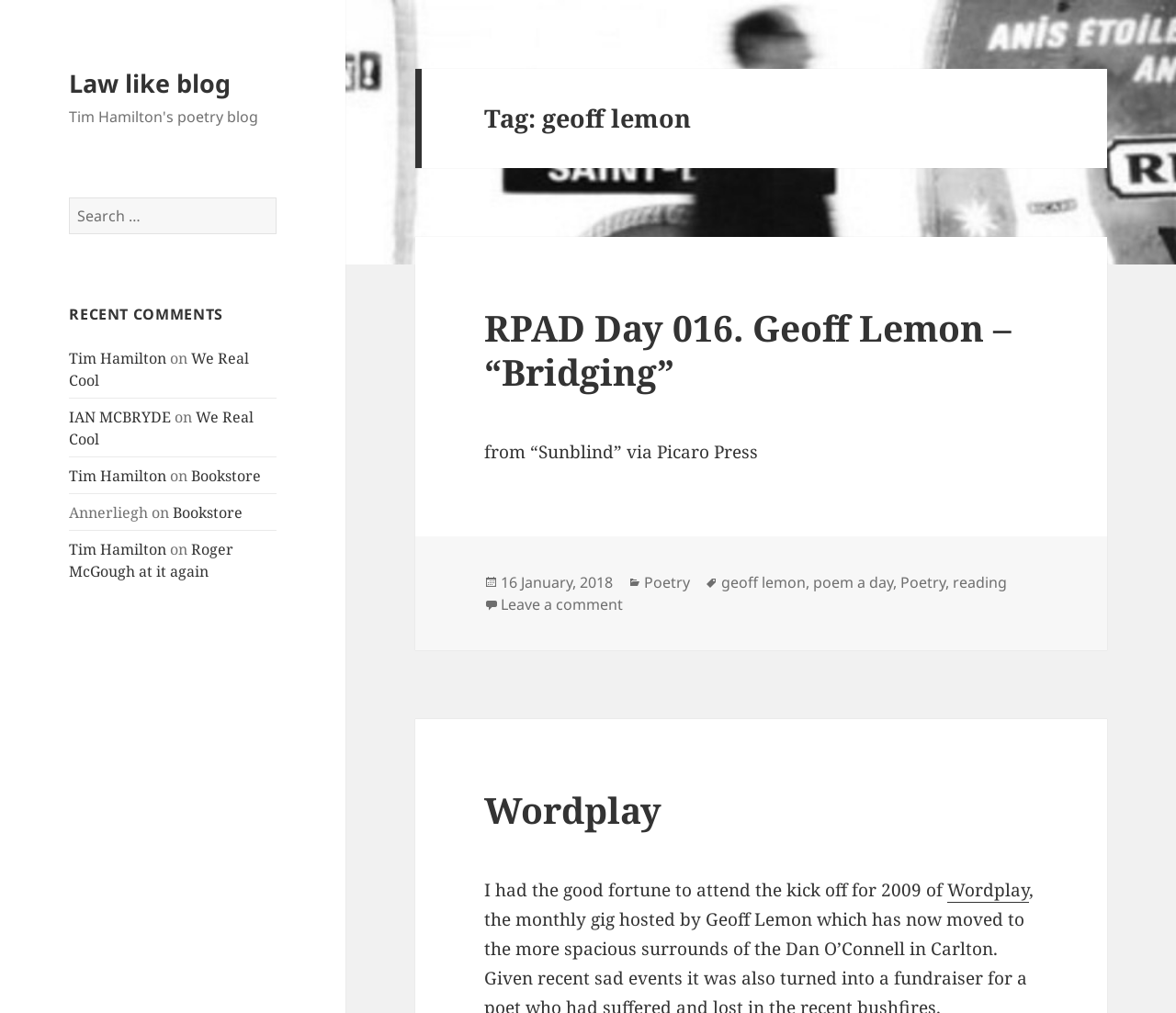Generate a comprehensive caption for the webpage you are viewing.

This webpage is a blog post titled "RPAD Day 016. Geoff Lemon – “Bridging”" with a focus on poetry. At the top, there is a link to "Law like blog" and a search bar with a button labeled "Search". Below the search bar, there is a section titled "RECENT COMMENTS" with a list of links to comments from various users, including "Tim Hamilton", "IAN MCBRYDE", and "Annerliegh".

To the right of the recent comments section, there is a header with the tag "geoff lemon". Below this header, there is an article with a heading that matches the title of the blog post. The article contains a link to the title, followed by a line of text describing the source of the poem, "from “Sunblind” via Picaro Press".

At the bottom of the article, there is a footer section with information about the post, including the date "16 January, 2018", categories, and tags. The categories and tags are listed as links, with "Poetry" appearing as both a category and a tag. There is also a link to leave a comment on the post.

Below the footer section, there is another header with the title "Wordplay", followed by a paragraph of text describing an event related to Wordplay. The paragraph contains a link to Wordplay.